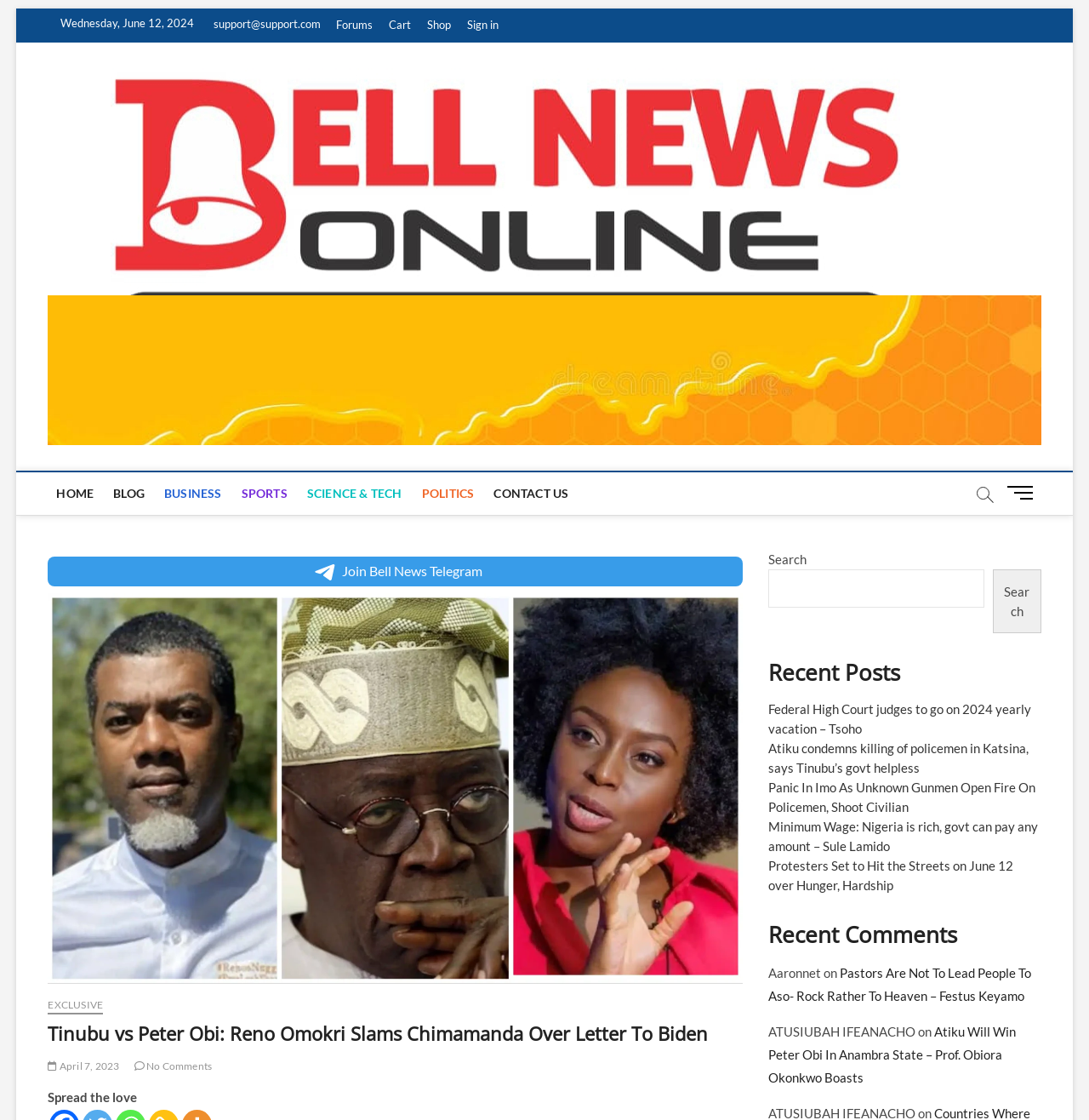Using details from the image, please answer the following question comprehensively:
What is the category of the news article 'Tinubu vs Peter Obi: Reno Omokri Slams Chimamanda Over Letter To Biden'?

The news article 'Tinubu vs Peter Obi: Reno Omokri Slams Chimamanda Over Letter To Biden' is likely categorized under Politics, given the names and topics mentioned in the title, which are related to Nigerian politics.